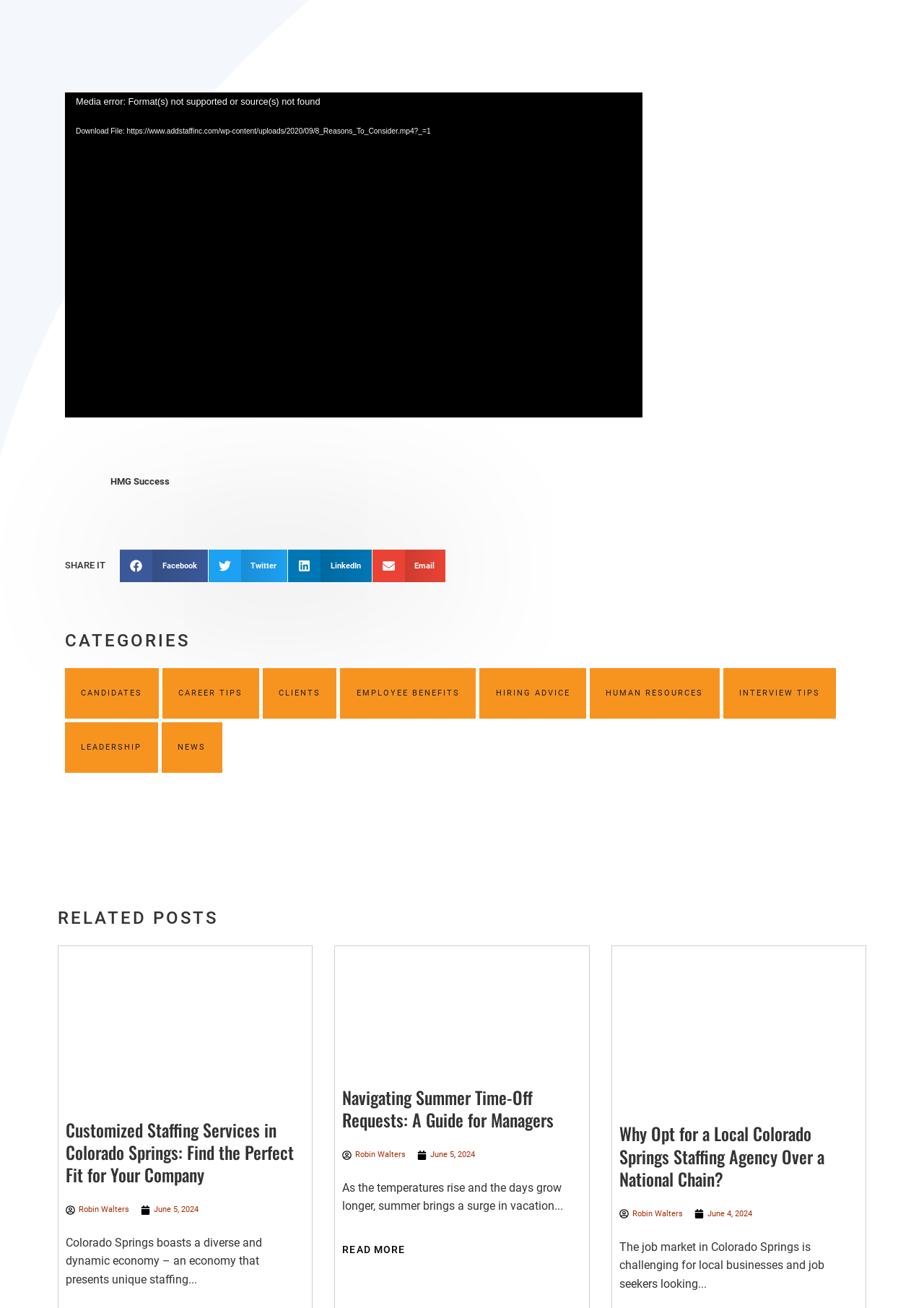What is the video player's current time?
Using the image as a reference, give a one-word or short phrase answer.

00:00